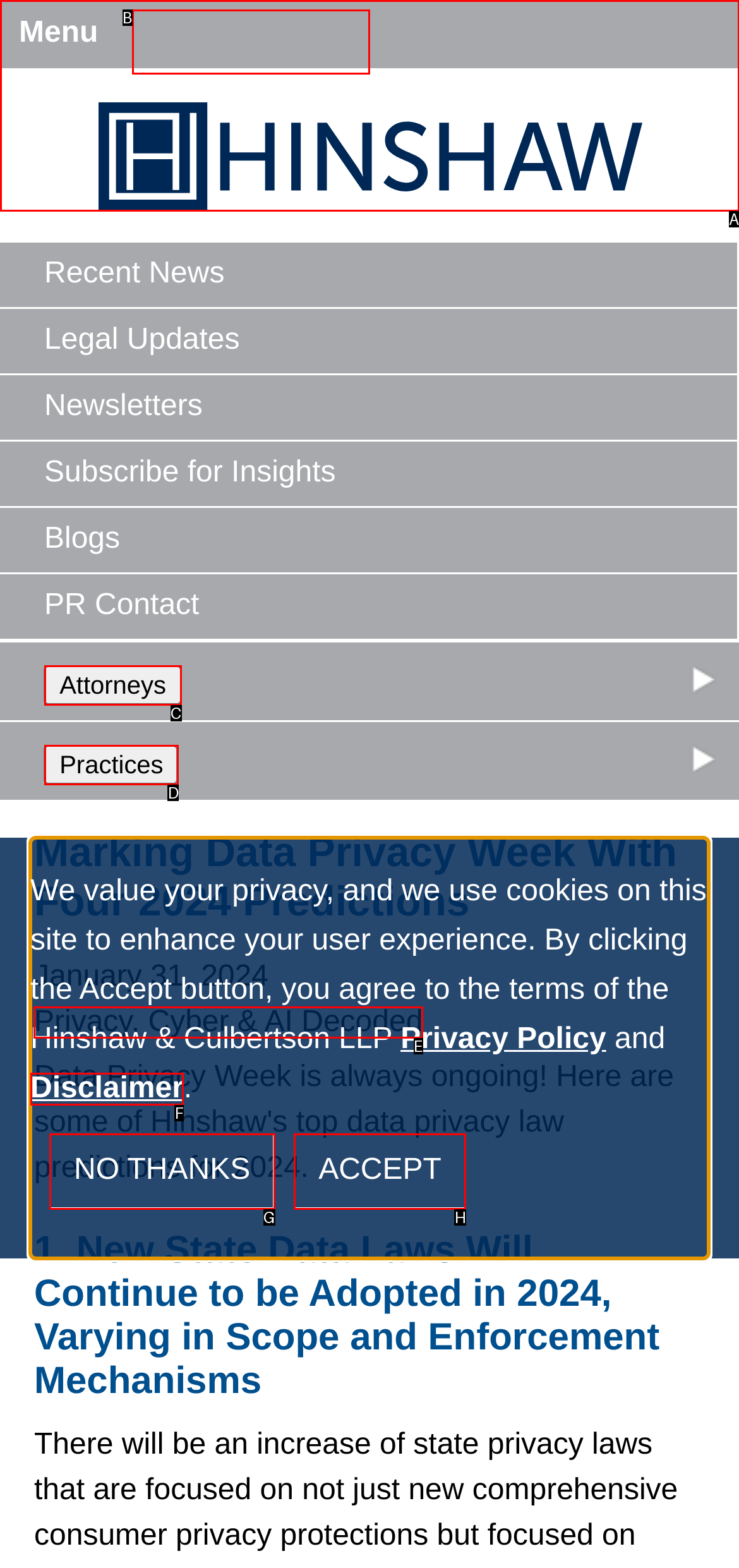For the instruction: visit sobans66, determine the appropriate UI element to click from the given options. Respond with the letter corresponding to the correct choice.

None